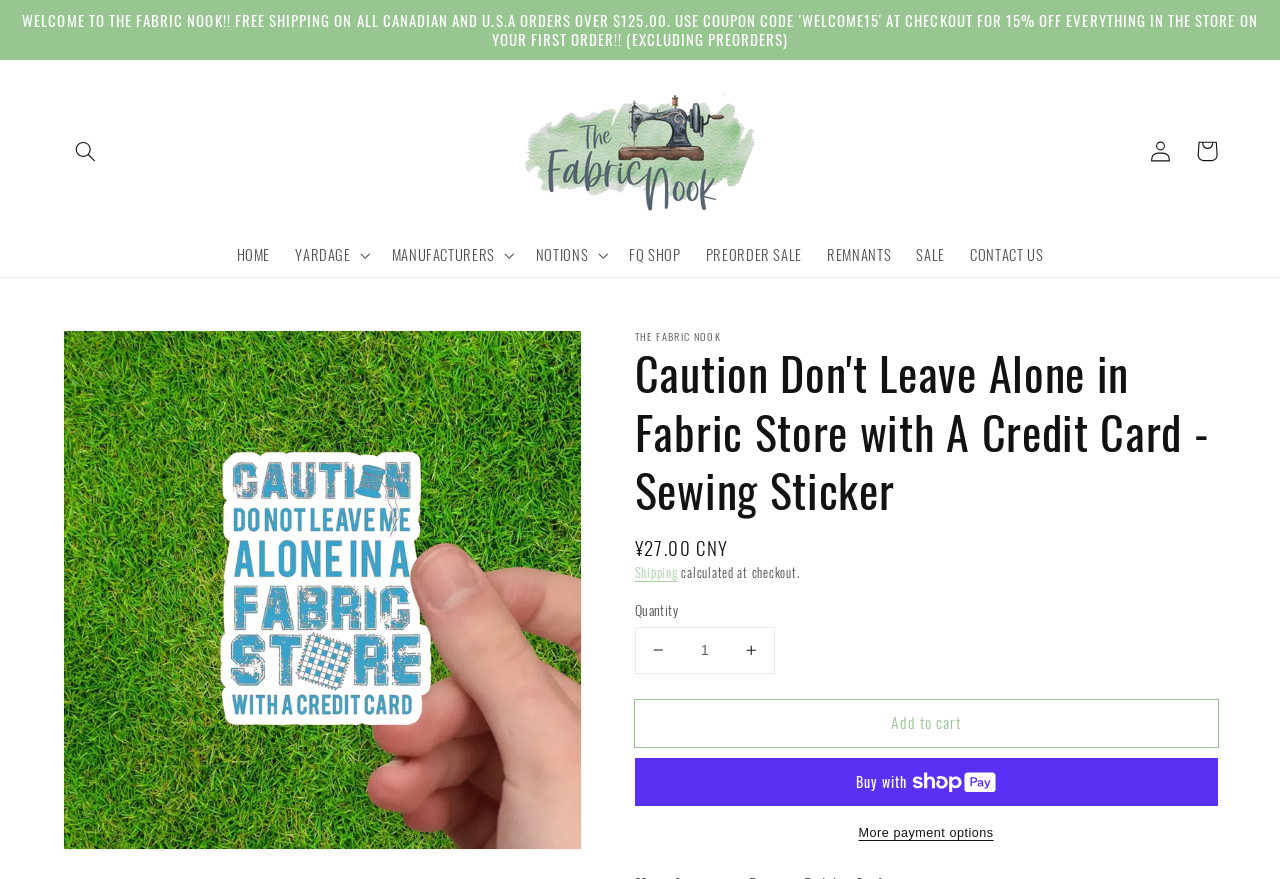Please indicate the bounding box coordinates for the clickable area to complete the following task: "Go to the home page". The coordinates should be specified as four float numbers between 0 and 1, i.e., [left, top, right, bottom].

[0.175, 0.265, 0.221, 0.315]